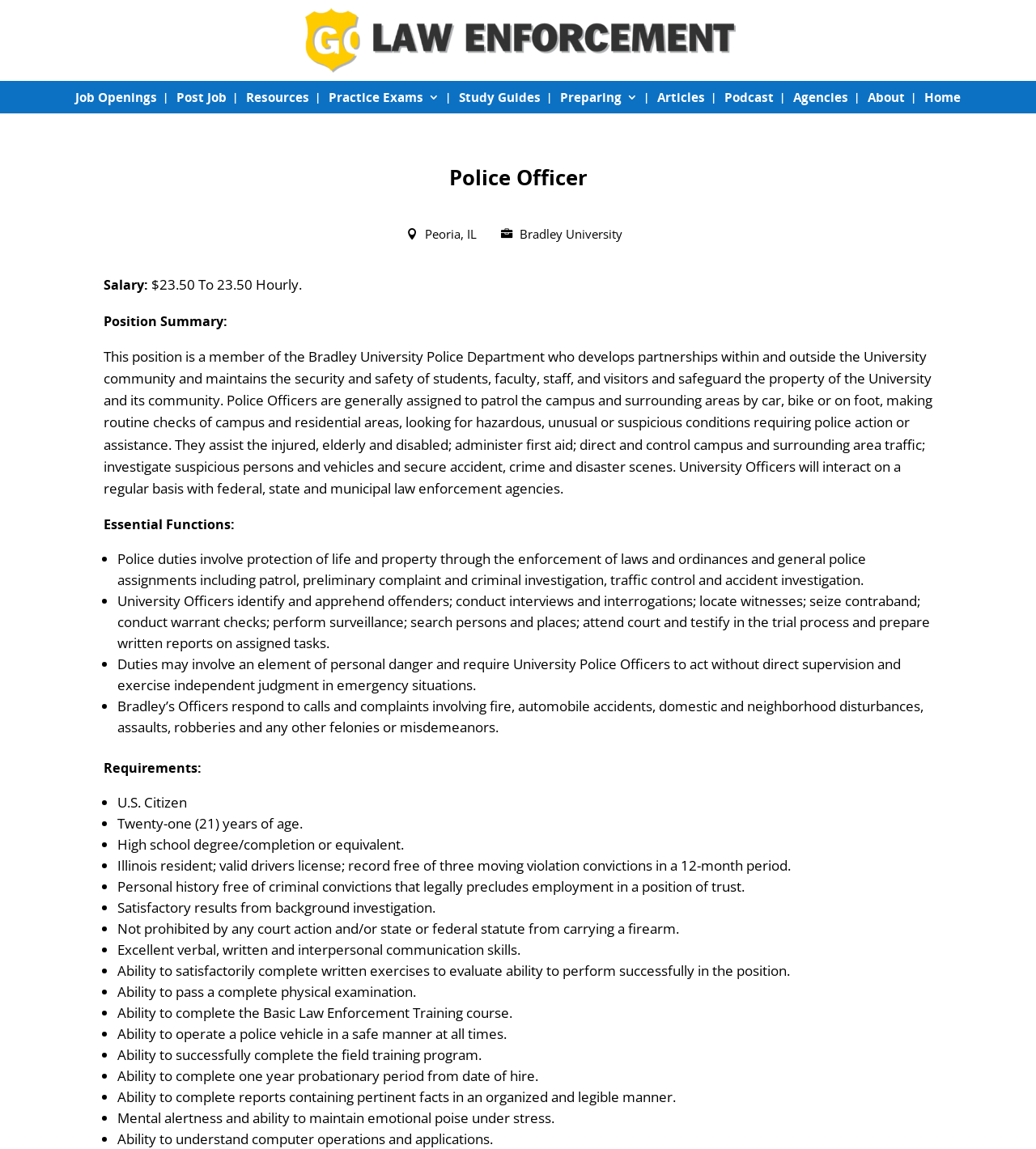Construct a comprehensive description capturing every detail on the webpage.

This webpage is a job posting for a Police Officer position at Bradley University. At the top of the page, there is a heading that reads "Police Officer" and a link to "Largest Listing of Law Enforcement Jobs" accompanied by an image. Below this, there are several links to other pages, including "Job Openings", "Post Job", "Resources", and others.

The main content of the page is divided into sections. The first section provides an overview of the job, including the salary range of $23.50 to $23.50 hourly, and a brief summary of the position's responsibilities. This is followed by a detailed position summary, which describes the duties of a Police Officer at Bradley University, including patrolling the campus, investigating suspicious persons and vehicles, and interacting with other law enforcement agencies.

The next section lists the essential functions of the job, which include protecting life and property, enforcing laws and ordinances, and conducting investigations. This is followed by a list of requirements for the position, including being a U.S. citizen, being at least 21 years old, having a high school degree or equivalent, and having a valid driver's license.

The page also lists the personal qualities and skills required for the job, including excellent communication skills, the ability to pass a physical examination, and the ability to complete the Basic Law Enforcement Training course. Additionally, the page mentions that the successful candidate will be required to complete a one-year probationary period from the date of hire.

Overall, the webpage provides a detailed description of the Police Officer position at Bradley University, including the responsibilities, requirements, and qualifications for the job.